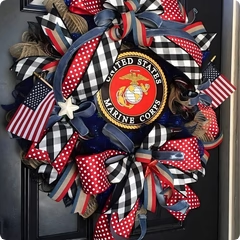Please respond to the question using a single word or phrase:
What is the purpose of the wreath?

To honor Marine Corps veterans